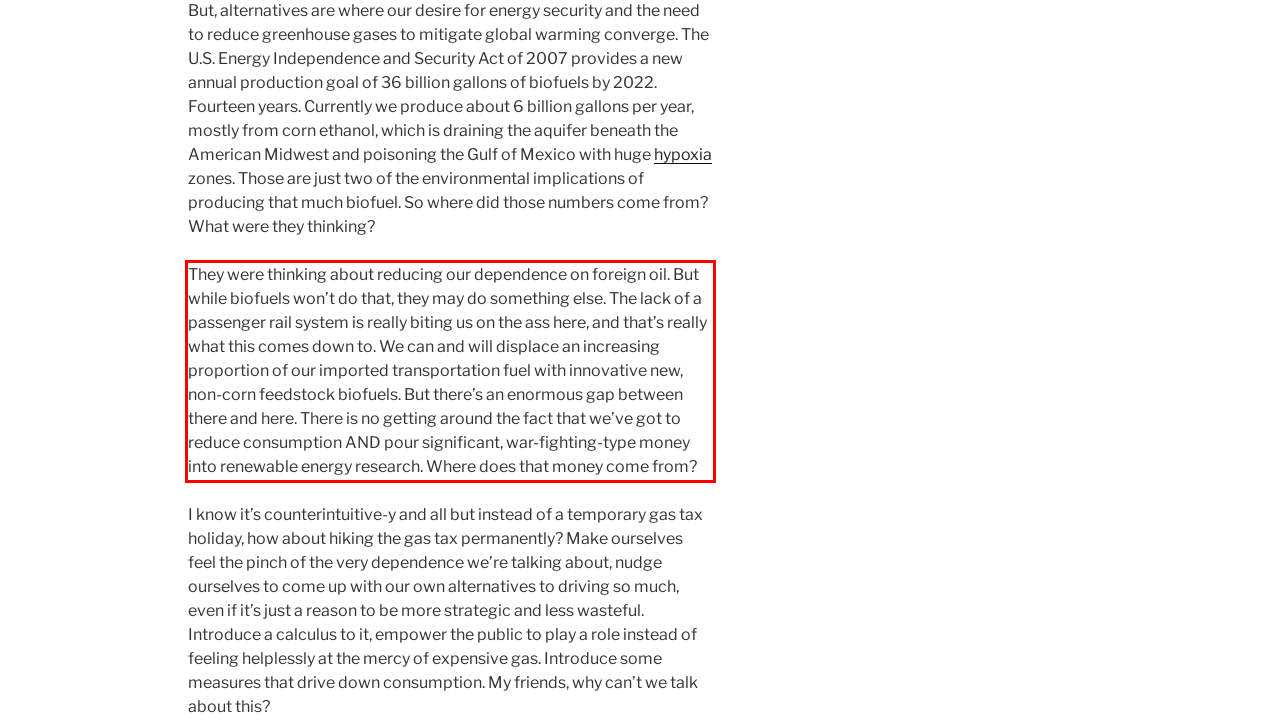You are given a screenshot with a red rectangle. Identify and extract the text within this red bounding box using OCR.

They were thinking about reducing our dependence on foreign oil. But while biofuels won’t do that, they may do something else. The lack of a passenger rail system is really biting us on the ass here, and that’s really what this comes down to. We can and will displace an increasing proportion of our imported transportation fuel with innovative new, non-corn feedstock biofuels. But there’s an enormous gap between there and here. There is no getting around the fact that we’ve got to reduce consumption AND pour significant, war-fighting-type money into renewable energy research. Where does that money come from?